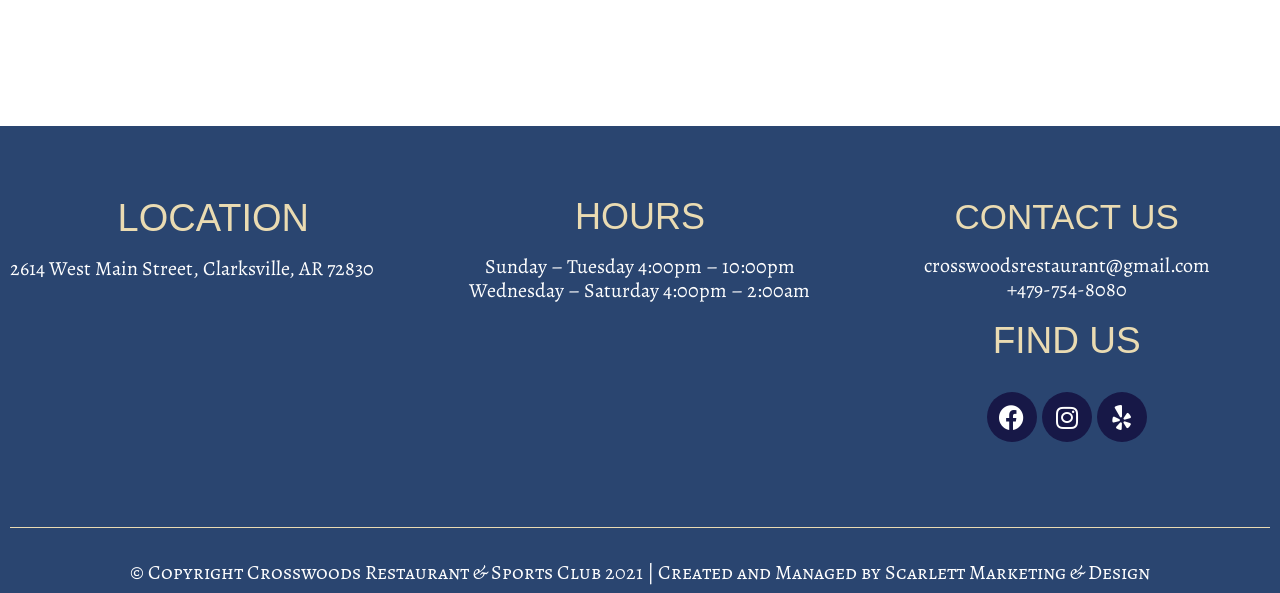What is the email address of Crosswoods Restaurant?
Using the image as a reference, answer the question with a short word or phrase.

crosswoodsrestaurant@gmail.com